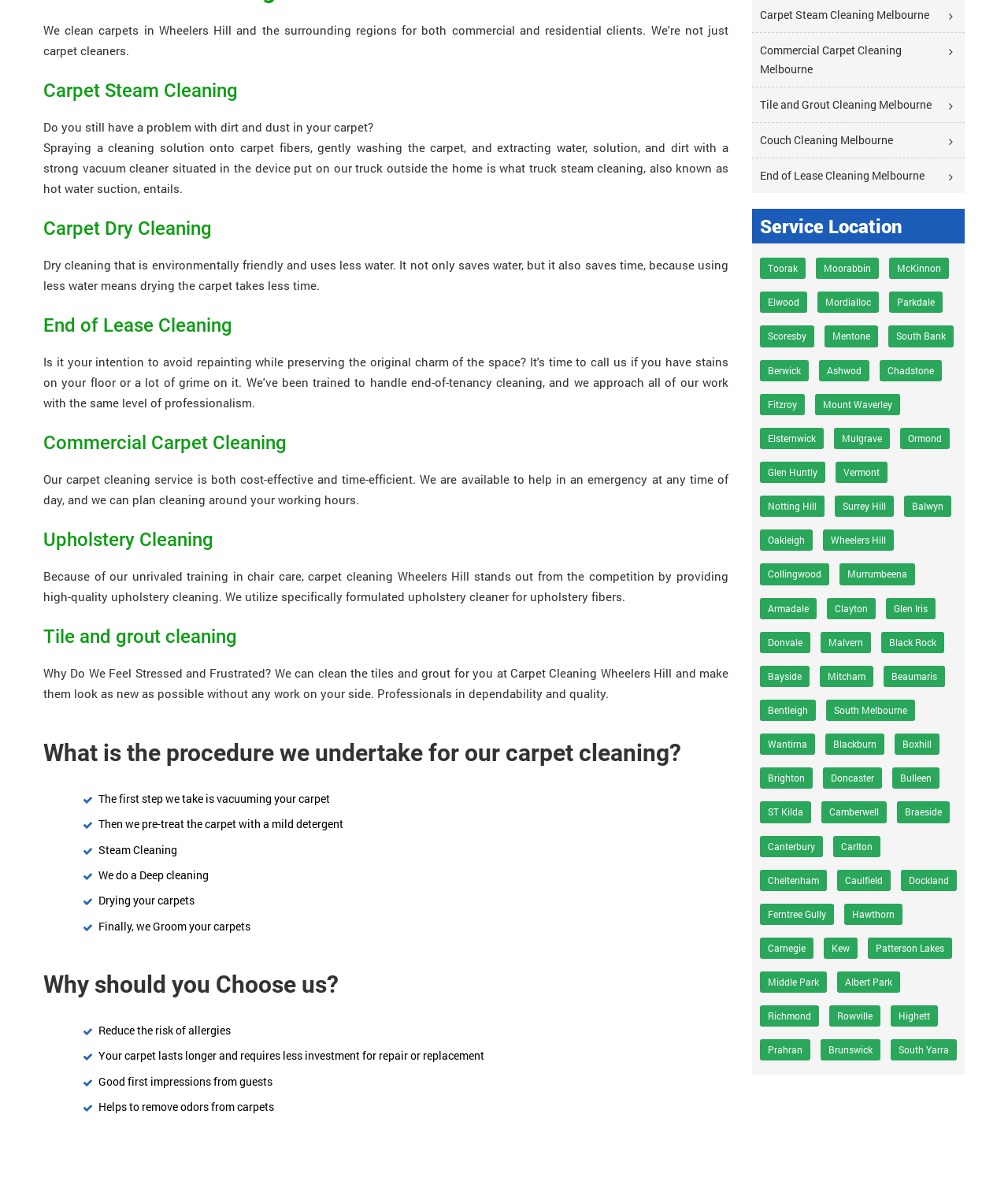Please analyze the image and provide a thorough answer to the question:
What services does Carpet Cleaning Wheelers Hill offer?

Based on the webpage, Carpet Cleaning Wheelers Hill offers various services including carpet steam cleaning, carpet dry cleaning, end of lease cleaning, commercial carpet cleaning, upholstery cleaning, and tile and grout cleaning, which are all listed as separate headings on the webpage.